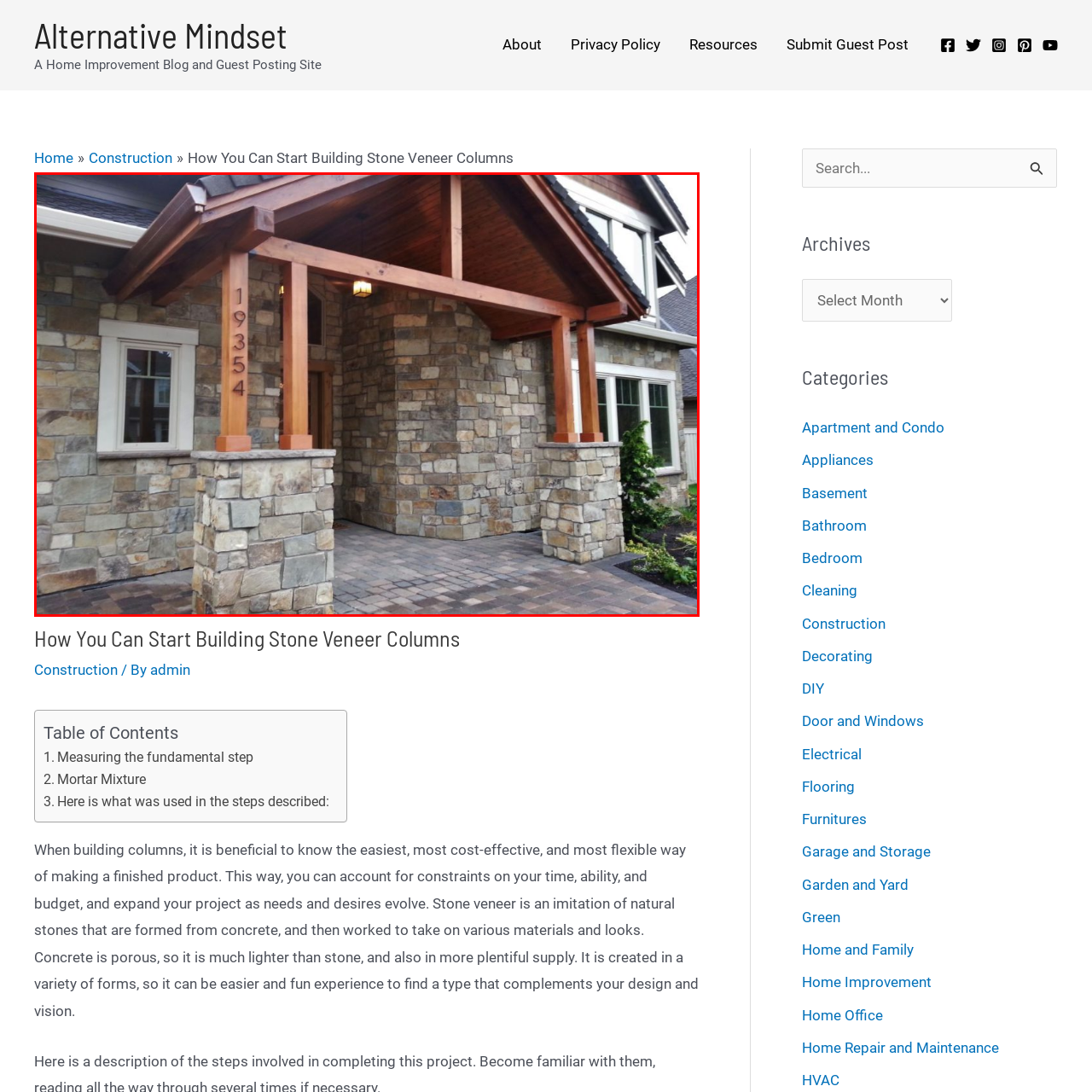Focus on the image within the purple boundary, What type of roof is above the front porch? 
Answer briefly using one word or phrase.

Sloped roof